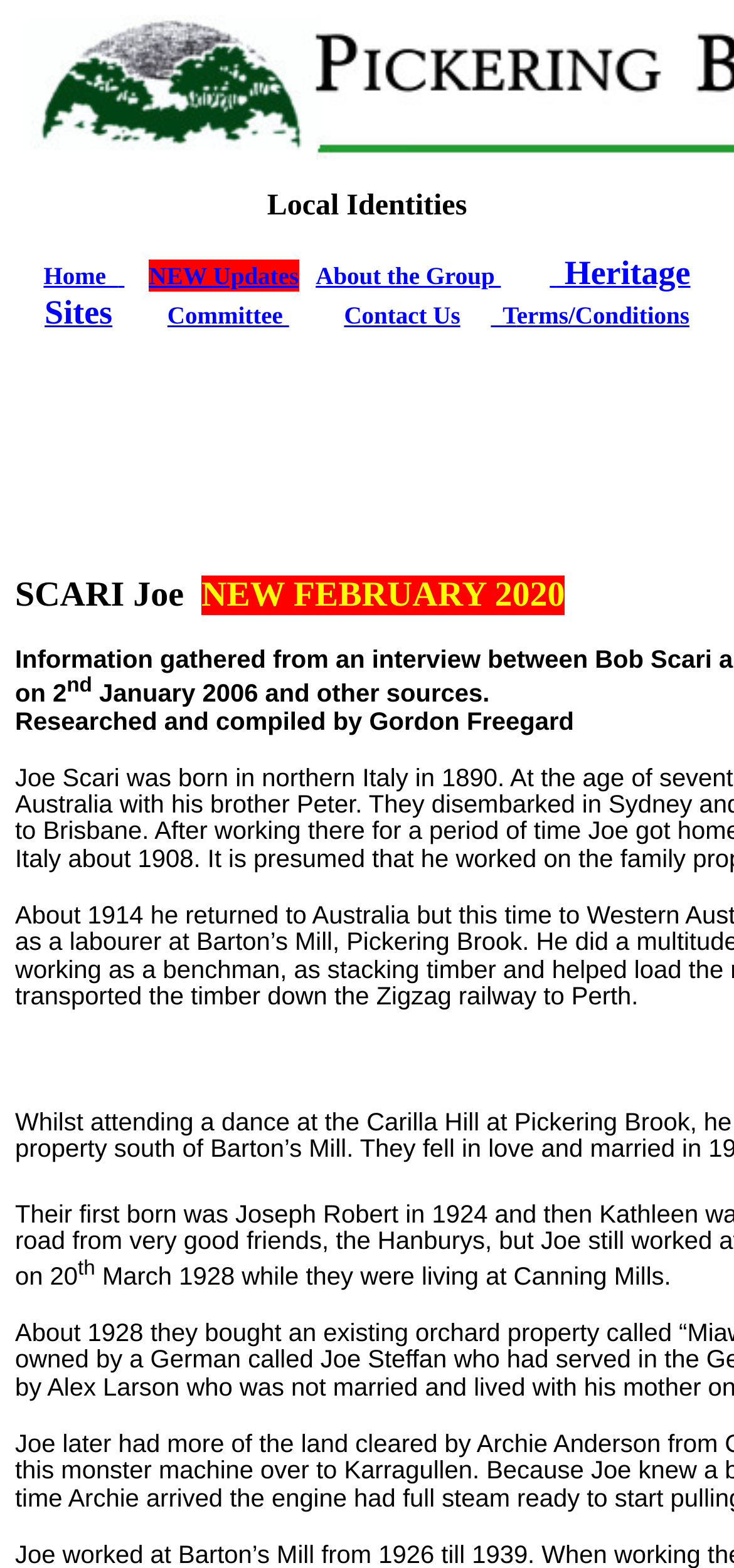Answer this question in one word or a short phrase: What is the name of the group?

Pickering Brook Heritage Group